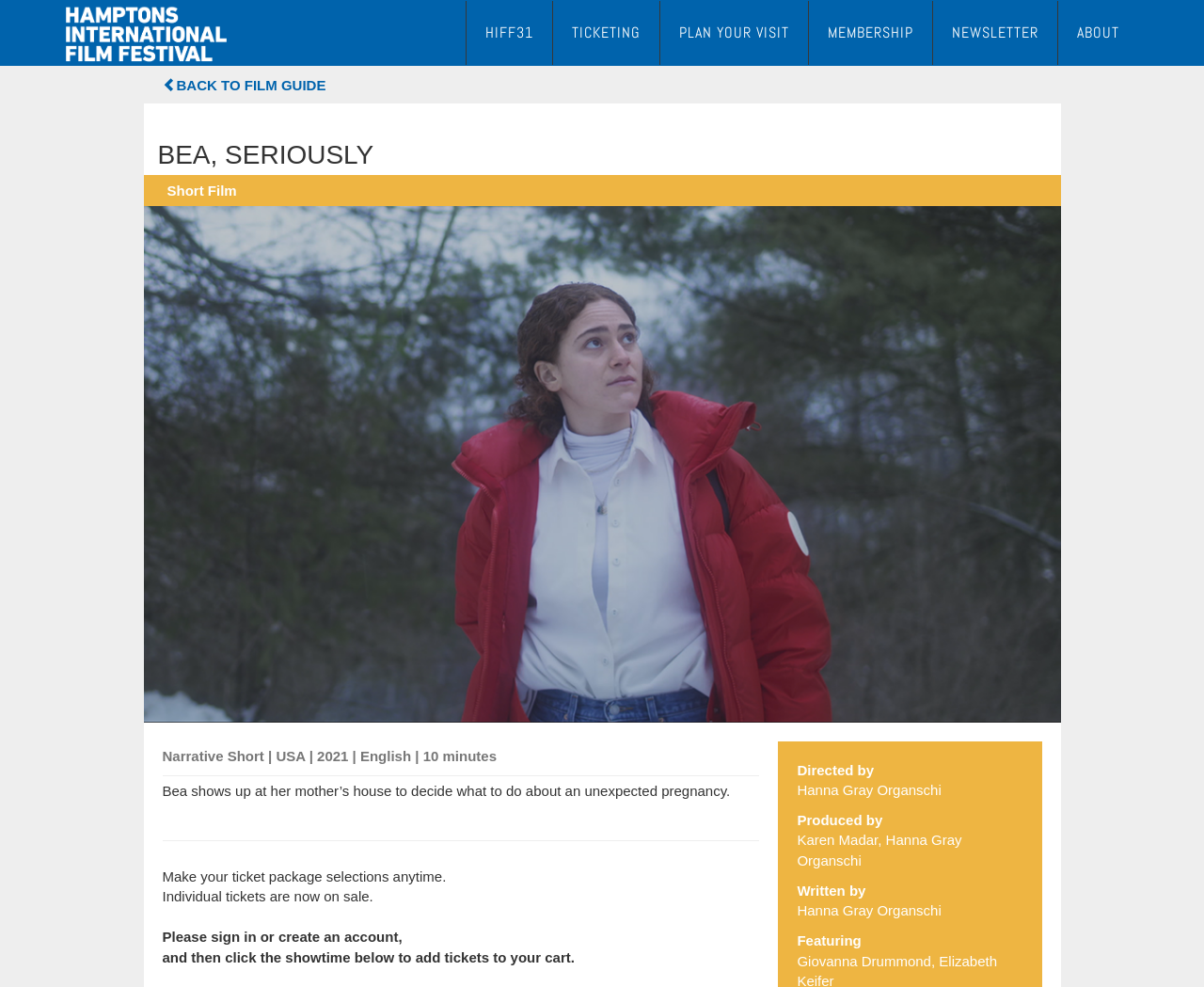Who is the director of the short film?
Based on the image, provide your answer in one word or phrase.

Hanna Gray Organschi